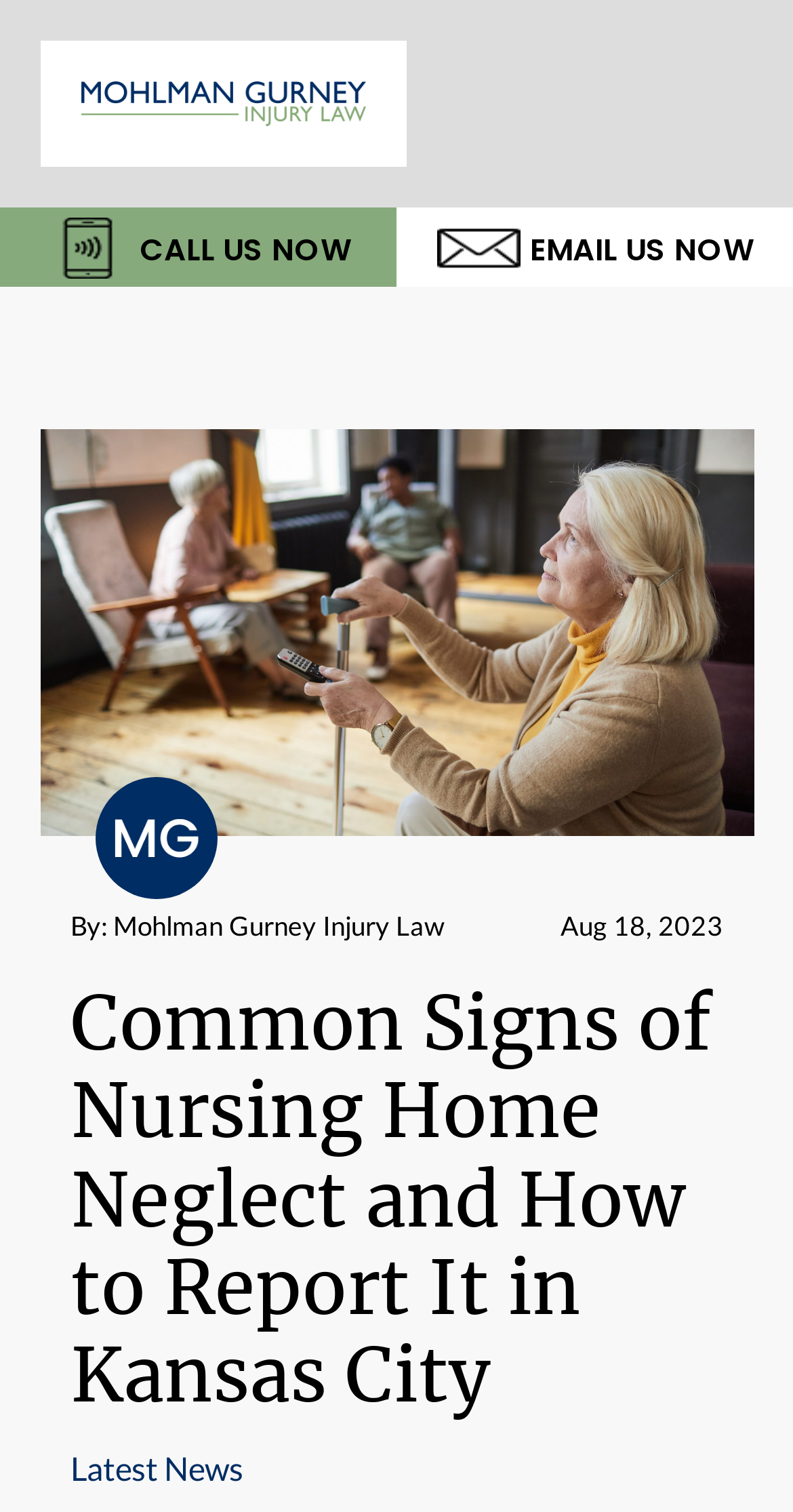Give the bounding box coordinates for the element described as: "CALL US NOW".

[0.058, 0.15, 0.442, 0.178]